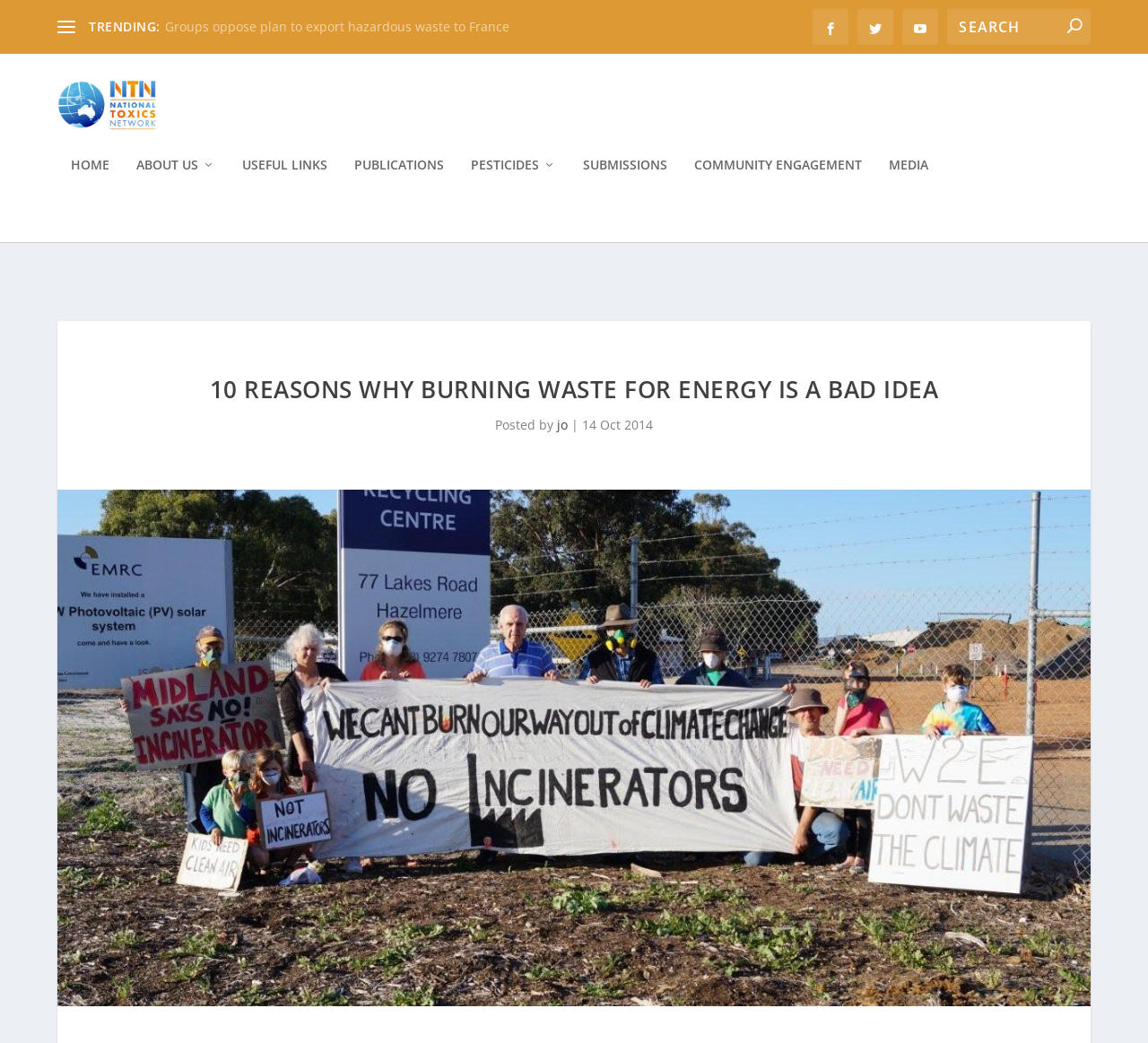What is the organization's name? Look at the image and give a one-word or short phrase answer.

NATIONAL TOXICS NETWORK